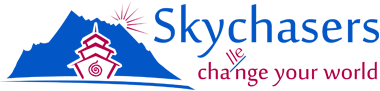What region is Skychasers focused on?
Use the screenshot to answer the question with a single word or phrase.

Himalayan